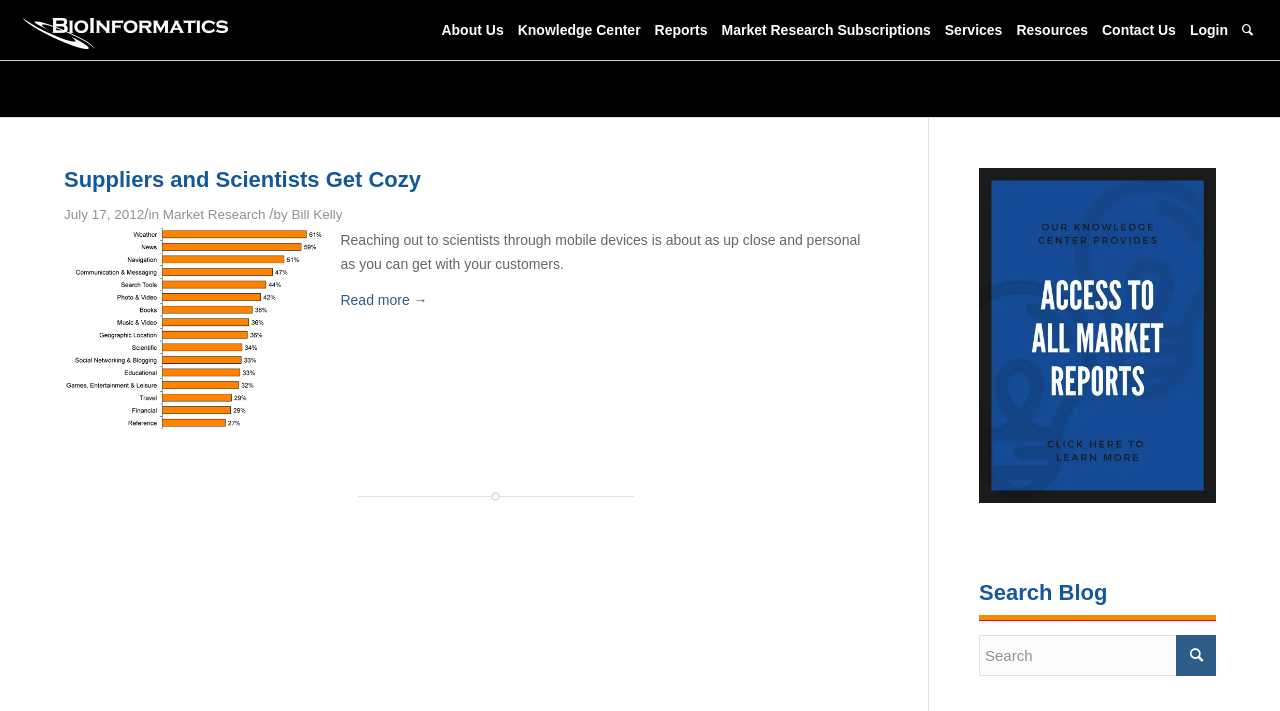Reply to the question with a single word or phrase:
What is the name of the author of the first article?

Bill Kelly